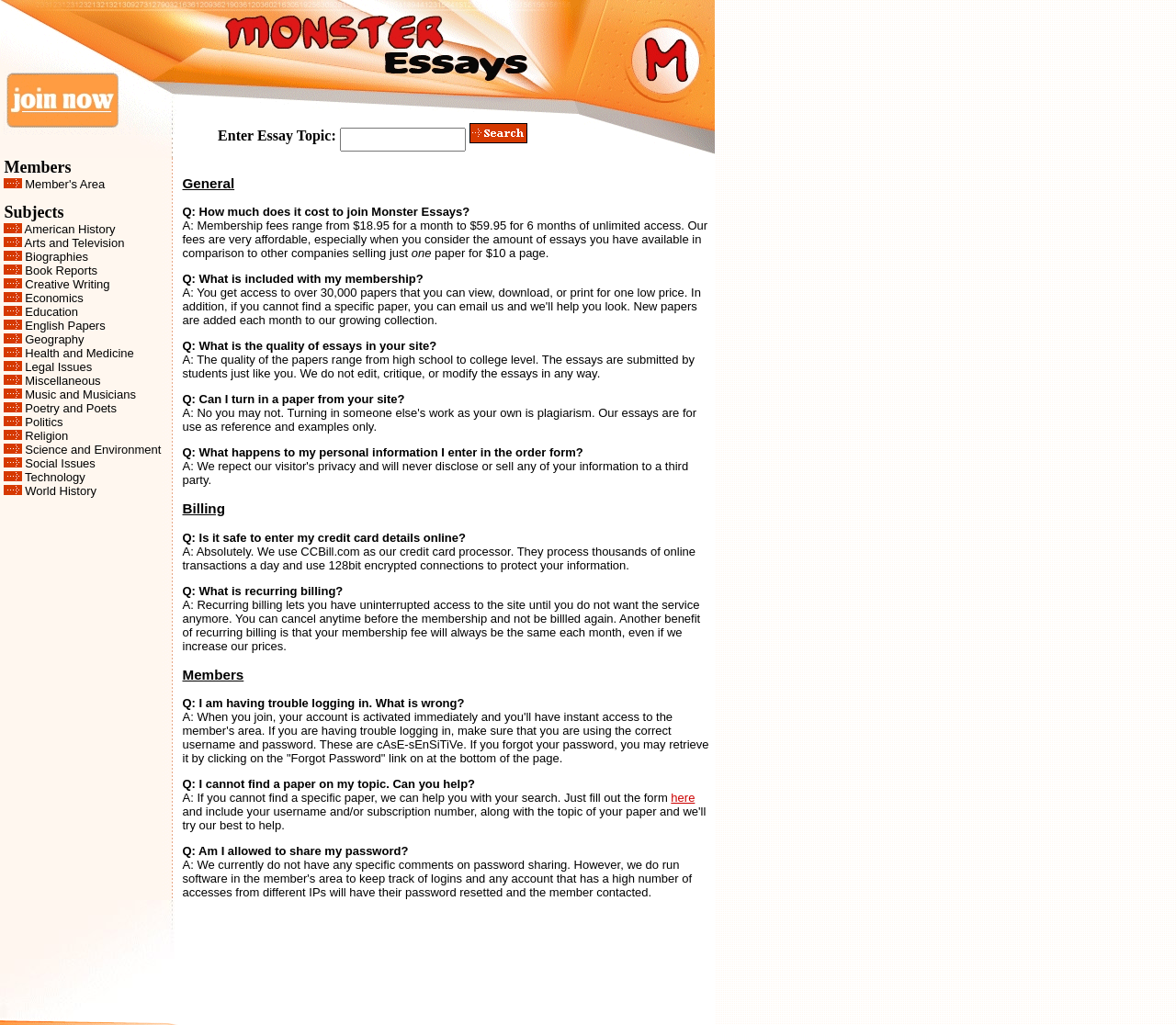Calculate the bounding box coordinates of the UI element given the description: "English Papers".

[0.021, 0.311, 0.09, 0.324]